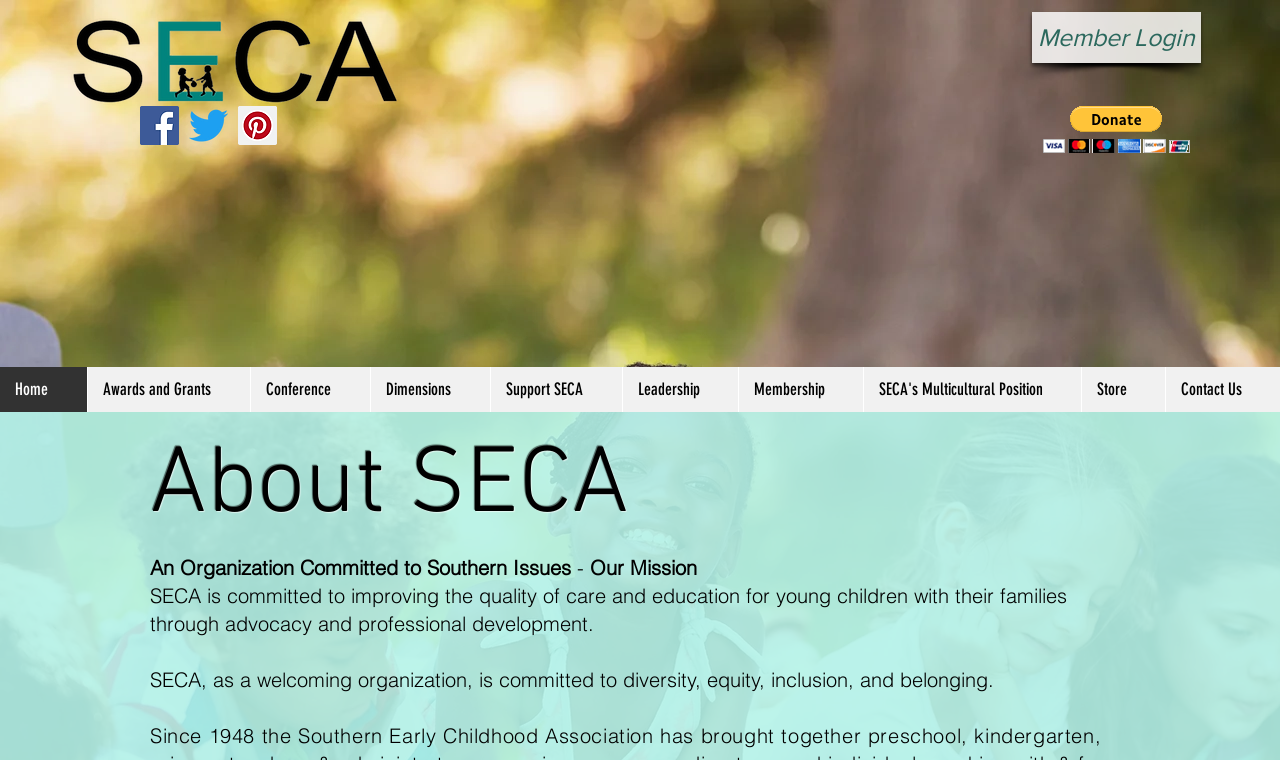Kindly determine the bounding box coordinates of the area that needs to be clicked to fulfill this instruction: "Login as a member".

[0.806, 0.016, 0.938, 0.083]